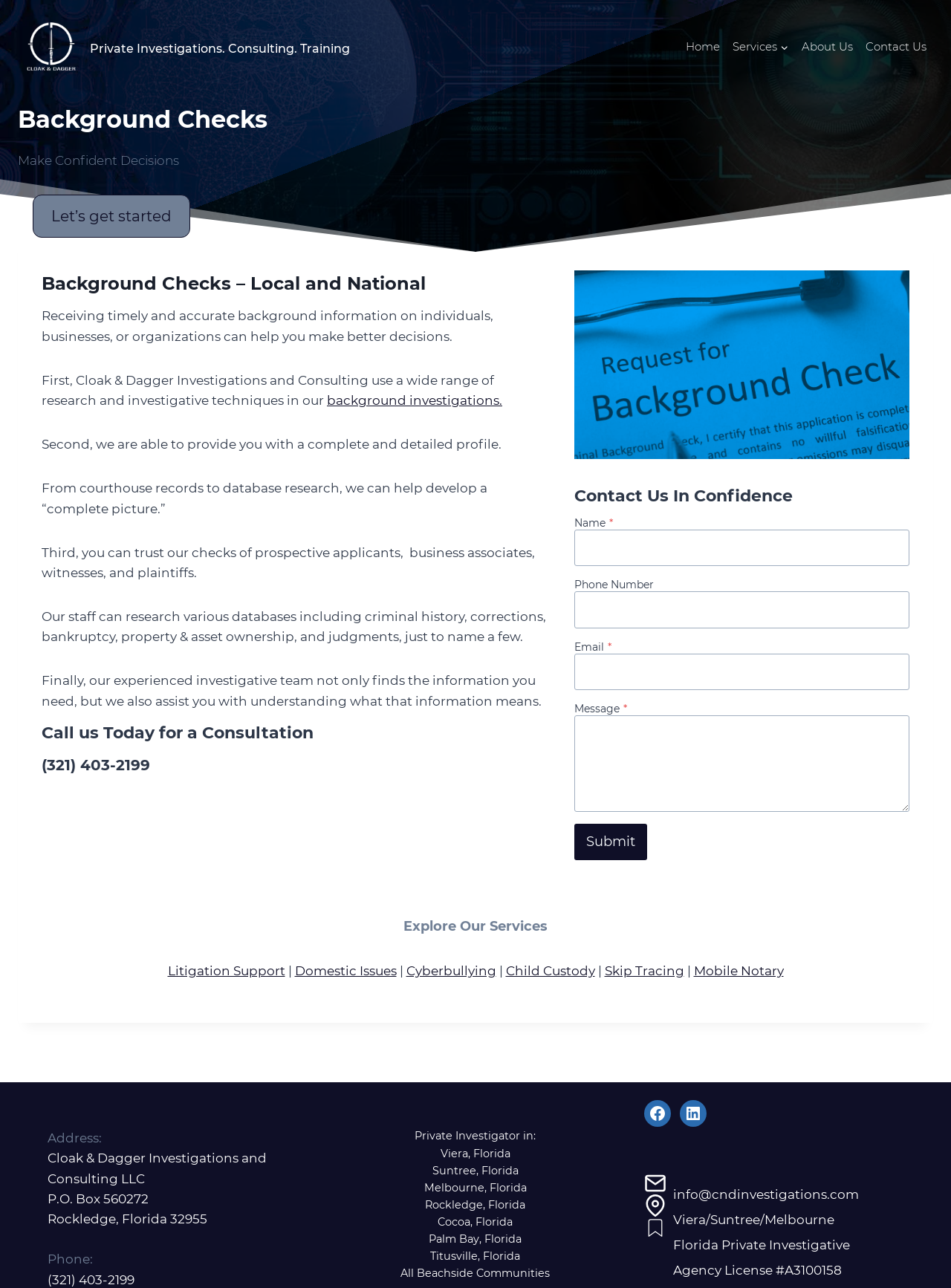Locate the bounding box coordinates of the segment that needs to be clicked to meet this instruction: "Click on the 'Contact Us' link in the navigation menu".

[0.903, 0.025, 0.981, 0.047]